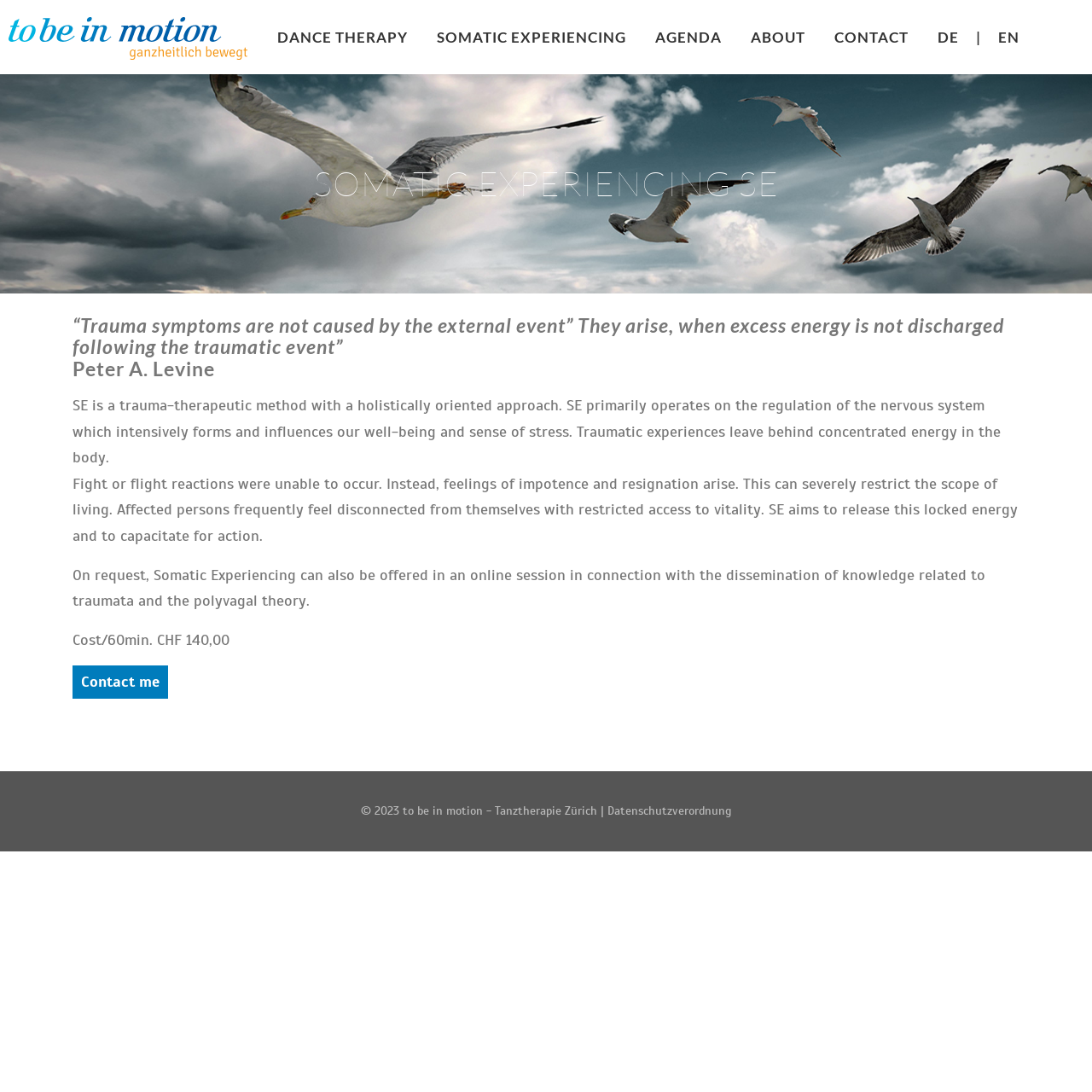What is the purpose of Somatic Experiencing?
Examine the webpage screenshot and provide an in-depth answer to the question.

I found the answer by looking at the text 'SE aims to release this locked energy and to capacitate for action.' which indicates that the purpose of Somatic Experiencing is to release locked energy.